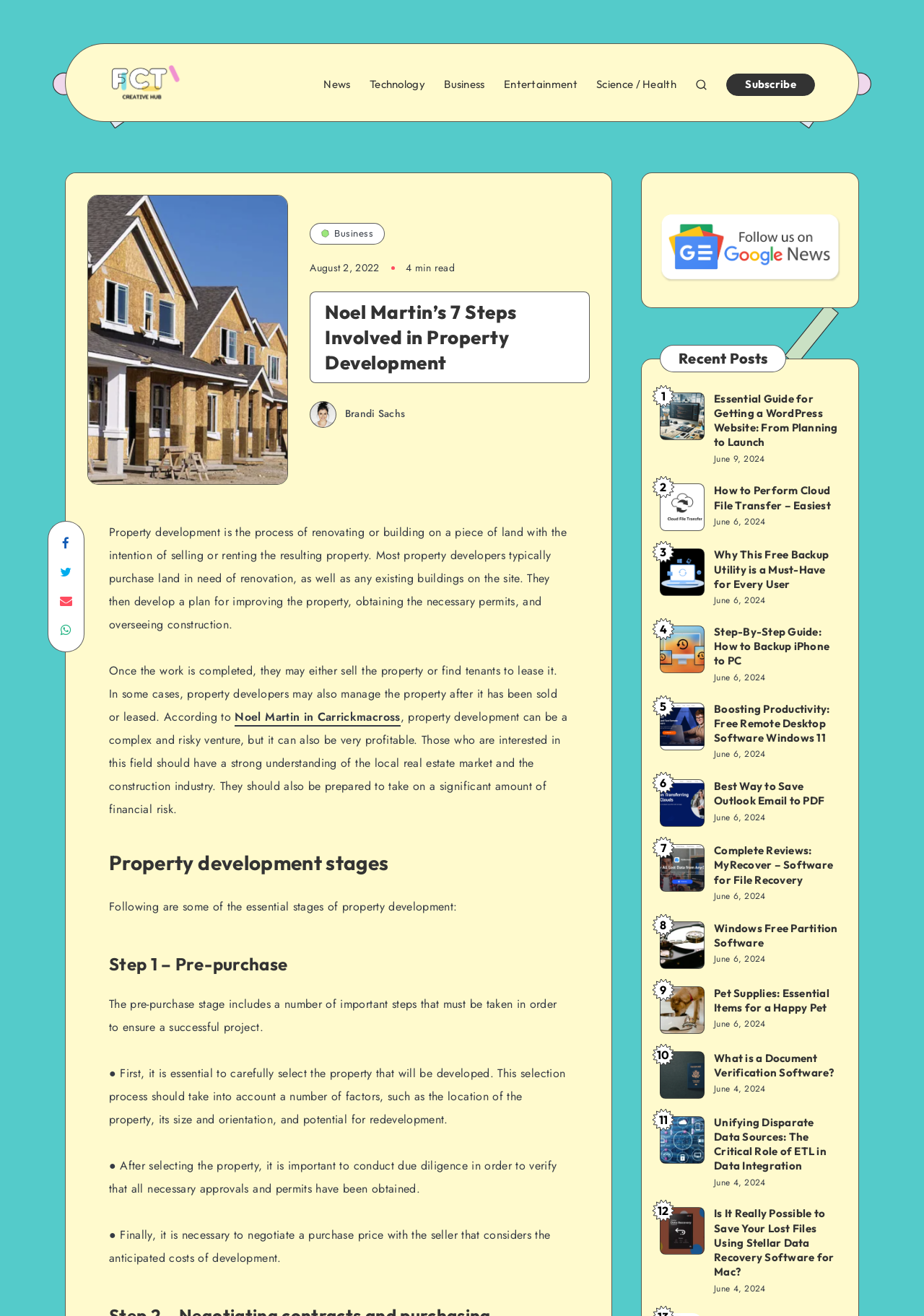Please locate the bounding box coordinates of the element that should be clicked to complete the given instruction: "Read the article 'Noel Martin’s 7 Steps Involved in Property Development'".

[0.335, 0.221, 0.638, 0.291]